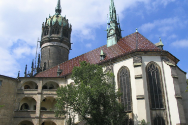Convey all the details present in the image.

The image captures the historical and architectural significance of a church, likely associated with Martin Luther, given the context of the article titled "Today’s 'God is Dead' Morality: Opening Act — Martin Luther." The church features intricate Gothic architecture, characterized by pointed arches, large stained-glass windows, and decorative spires that reach towards a blue sky. The lush green trees in the foreground complement the stone structure, highlighting the church's enduring presence in the landscape. This building represents an important site in the Reformation history, embodying the influences of Luther's teachings and the theological discussions that shaped religious thought.